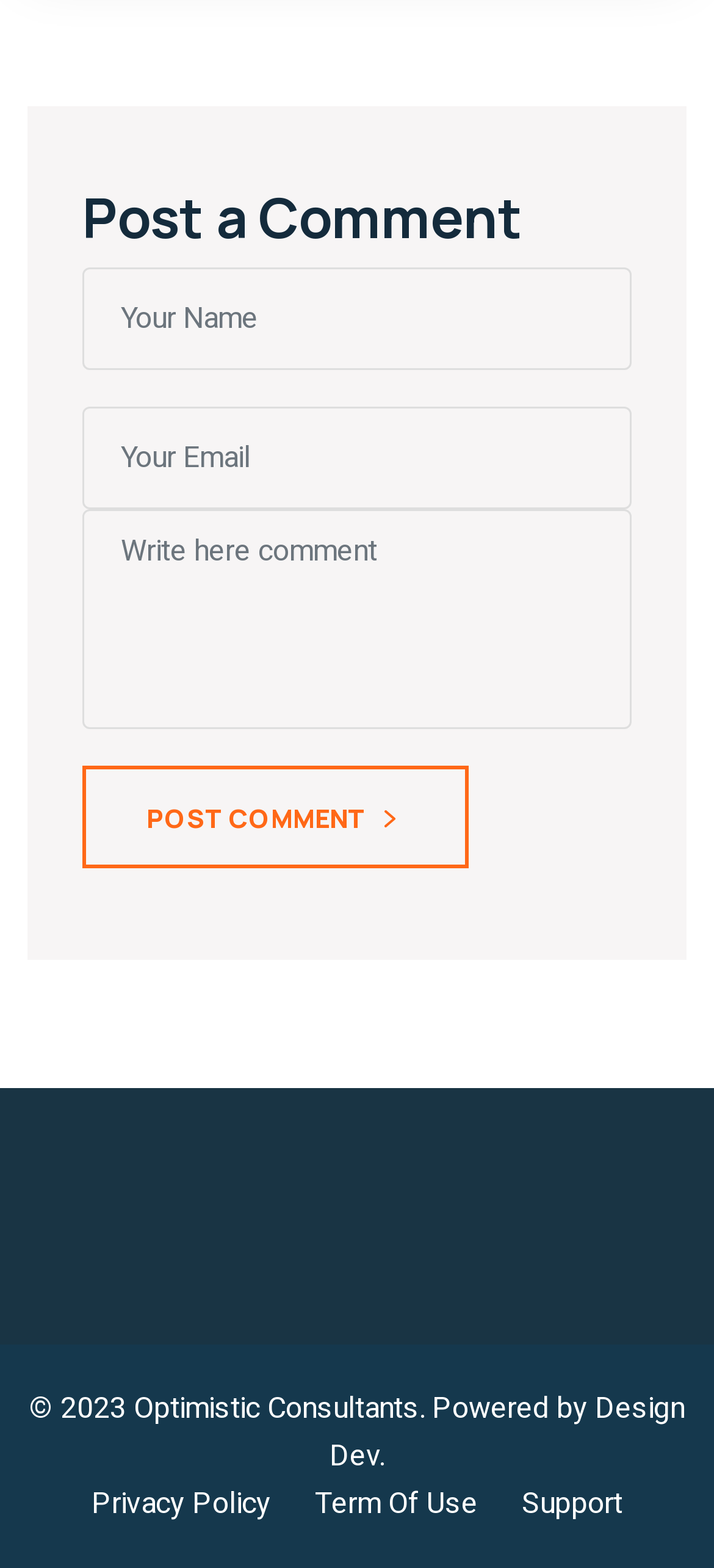What is the button used for?
Refer to the image and provide a thorough answer to the question.

The button with the label 'POST COMMENT' is located below the textboxes and is likely used to submit the comment information entered in the textboxes. Therefore, the purpose of this button is to post a comment.